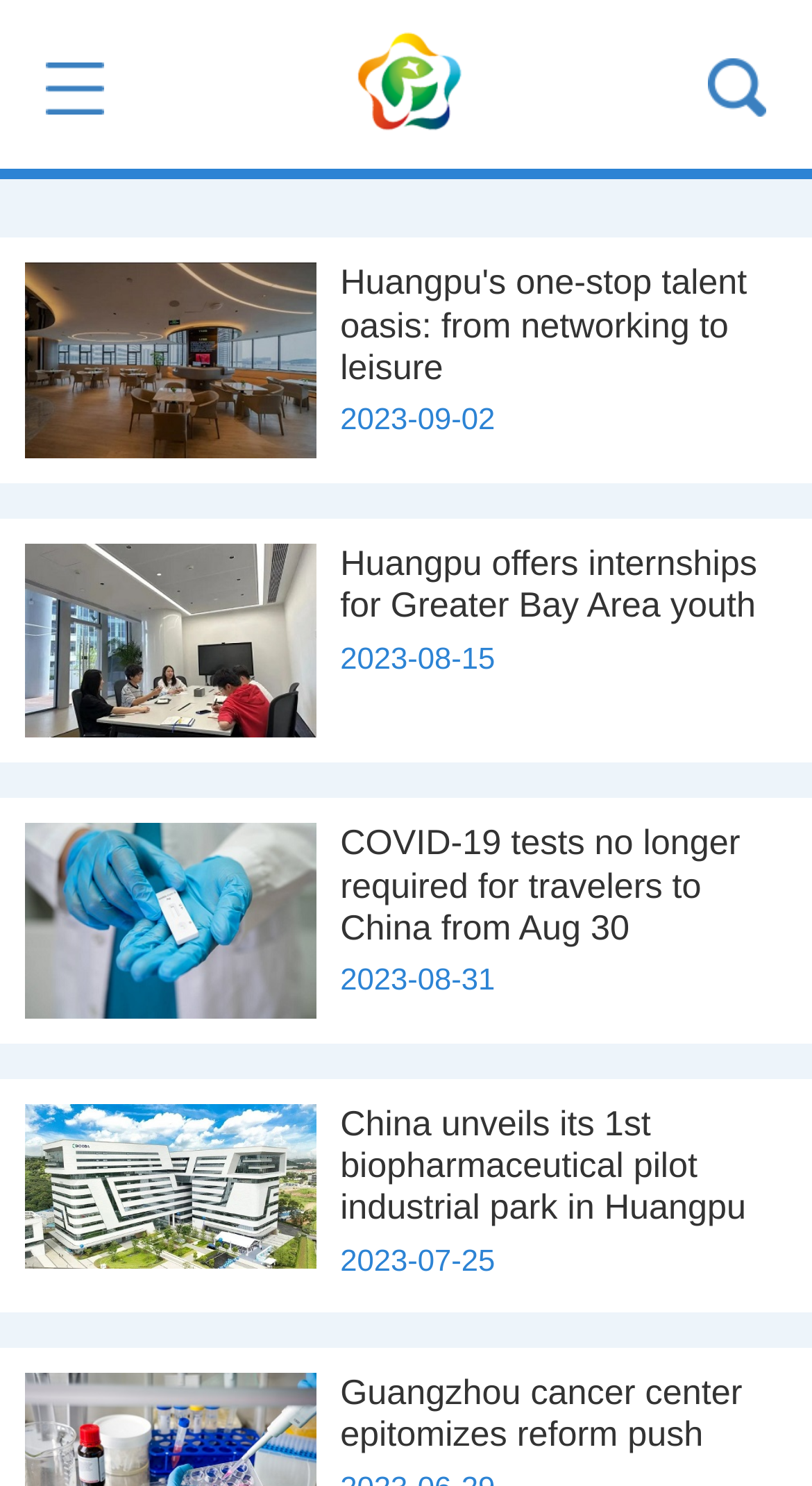How many links are on this webpage?
Give a one-word or short-phrase answer derived from the screenshot.

9